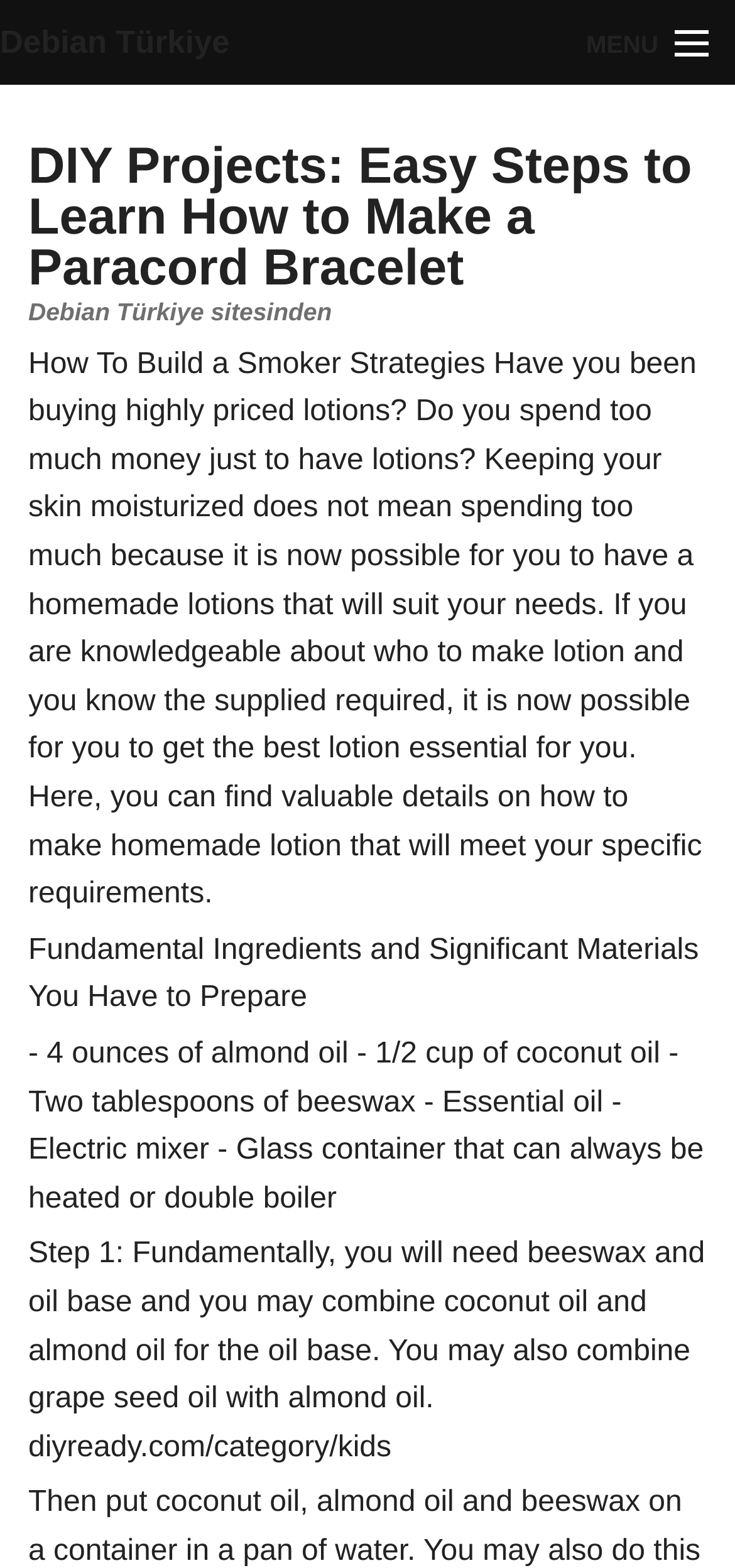Write an extensive caption that covers every aspect of the webpage.

The webpage is about DIY projects, specifically a tutorial on making a paracord bracelet. At the top left, there is a heading "Debian Türkiye" with a link to the same name. Next to it, on the top right, there is a link "MENU". Below the heading, there is a search box with a button "Ara" (meaning "Search" in Turkish) and a link with an icon. 

On the top center, there is a link "Gezinti" (meaning "Navigation" in Turkish) and another link with an icon. Below these links, there is a heading "DIY Projects: Easy Steps to Learn How to Make a Paracord Bracelet" followed by a subheading "Debian Türkiye sitesinden" (meaning "from Debian Türkiye site" in Turkish).

The main content of the webpage is a tutorial on making homemade lotion. It starts with a paragraph explaining the benefits of making homemade lotion and how it can be cost-effective. Below this paragraph, there are several sections with headings, including "Fundamental Ingredients and Significant Materials You Have to Prepare" and "Step 1". These sections provide a list of ingredients and instructions on how to make the lotion.

At the bottom of the page, there is a link "diyready.com/category/kids" which seems to be related to DIY projects for kids. Overall, the webpage has a simple layout with a focus on the tutorial content.